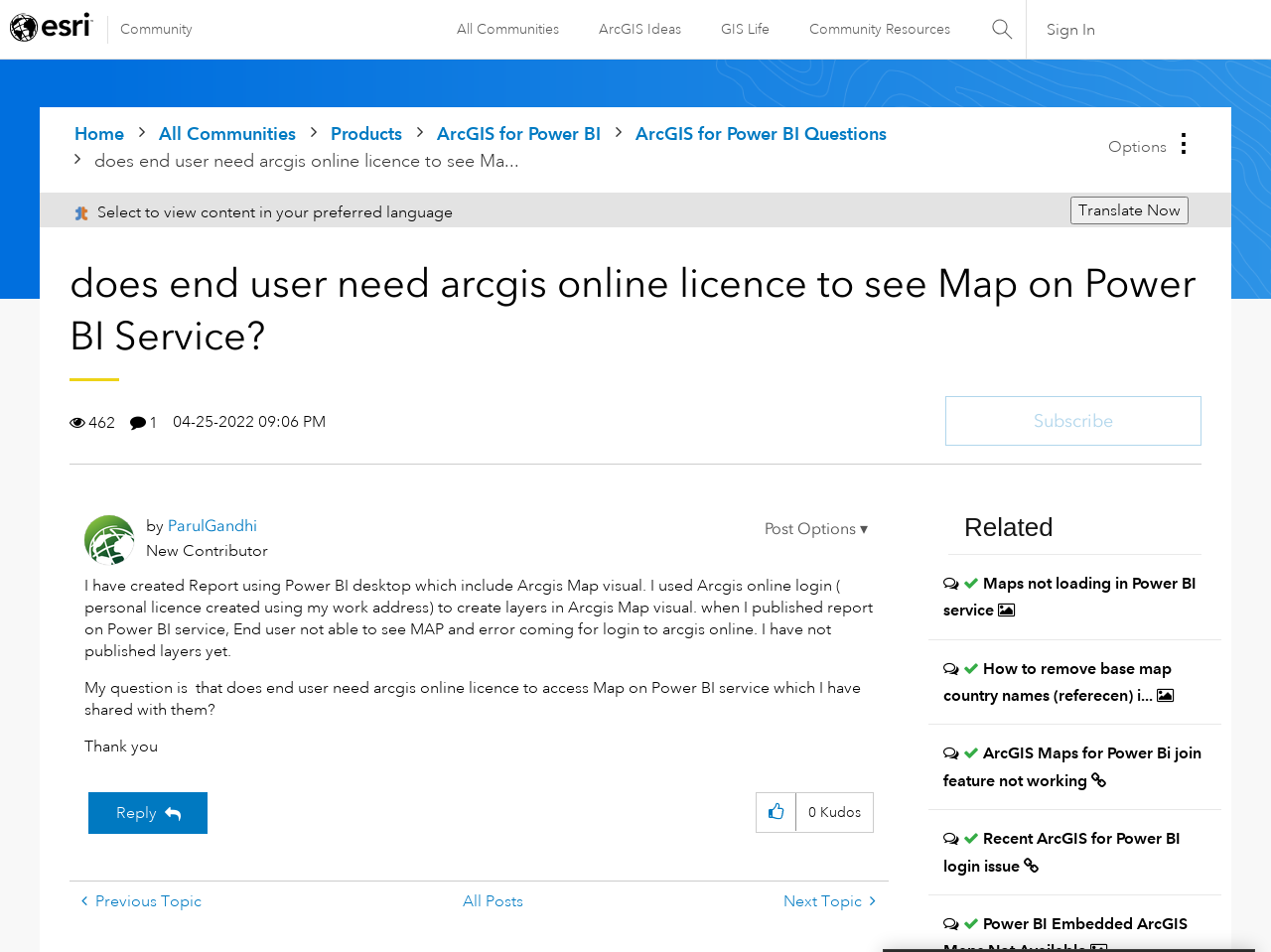Locate the bounding box coordinates of the element that should be clicked to execute the following instruction: "Reply to does end user need arcgis online licence to see Map on Power BI Service? post".

[0.07, 0.832, 0.163, 0.876]